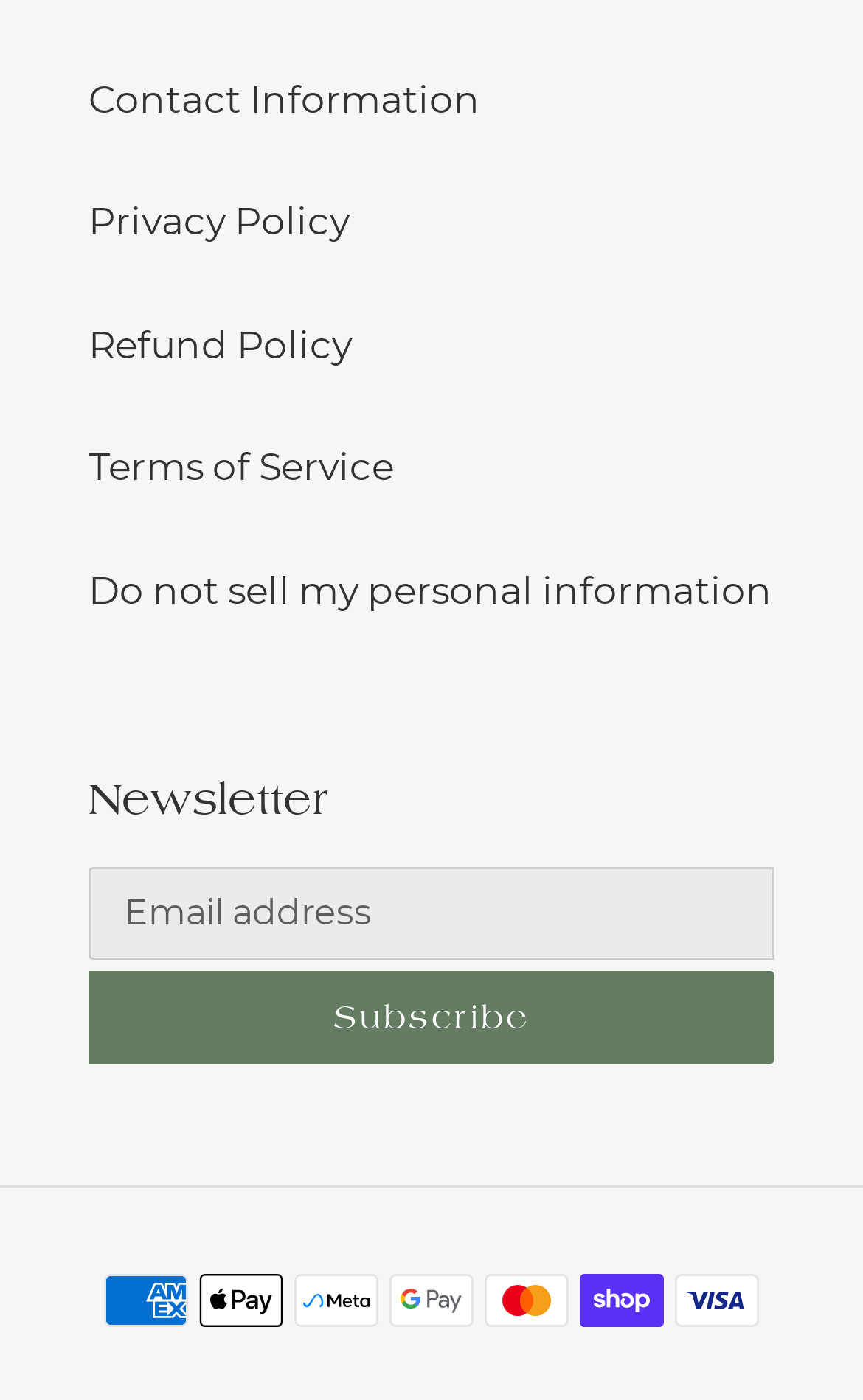What is the button below the textbox for?
Please provide a single word or phrase as your answer based on the image.

Subscribe